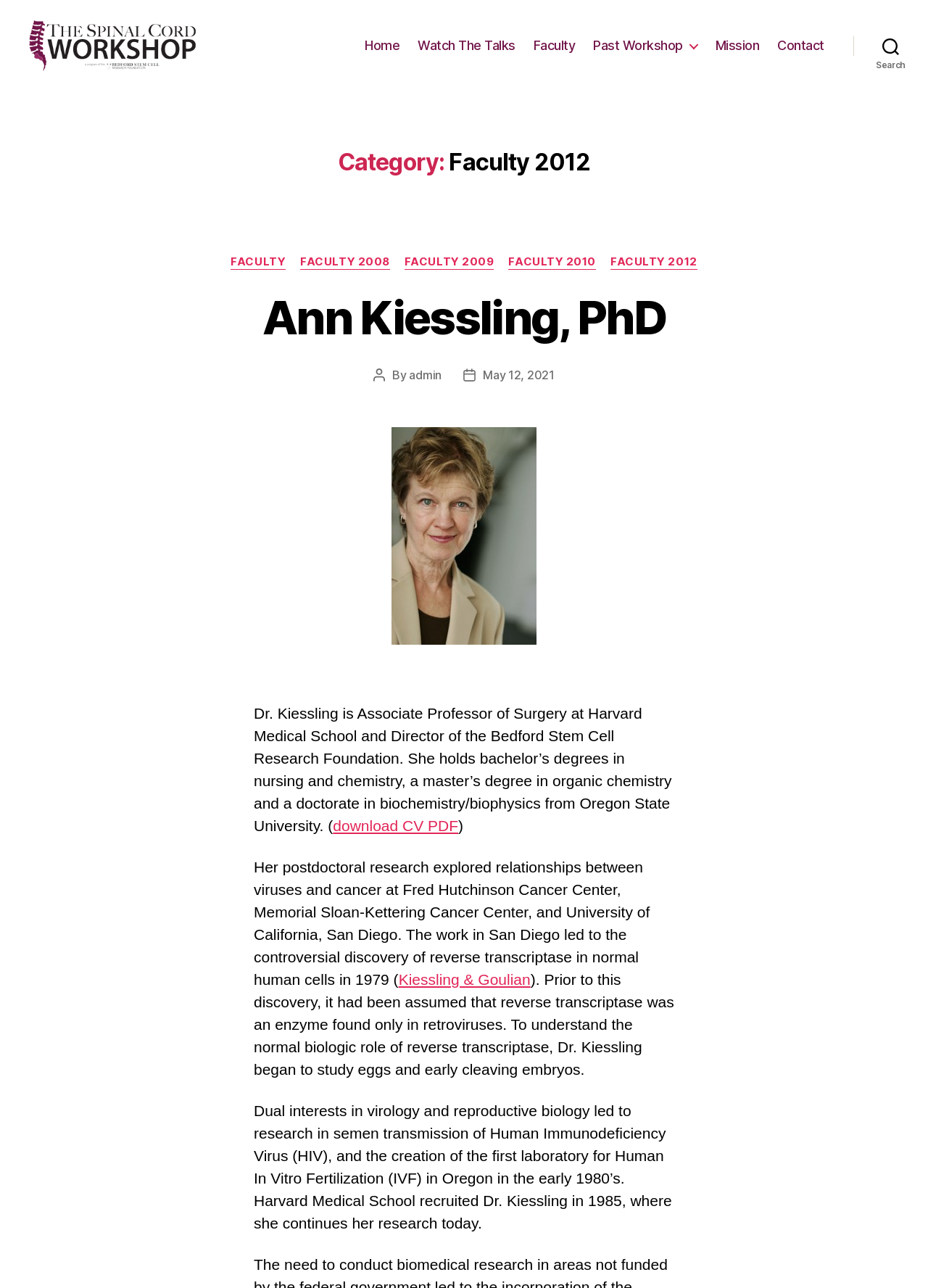Please locate the bounding box coordinates for the element that should be clicked to achieve the following instruction: "Click on the 'Home' link". Ensure the coordinates are given as four float numbers between 0 and 1, i.e., [left, top, right, bottom].

[0.393, 0.035, 0.431, 0.047]